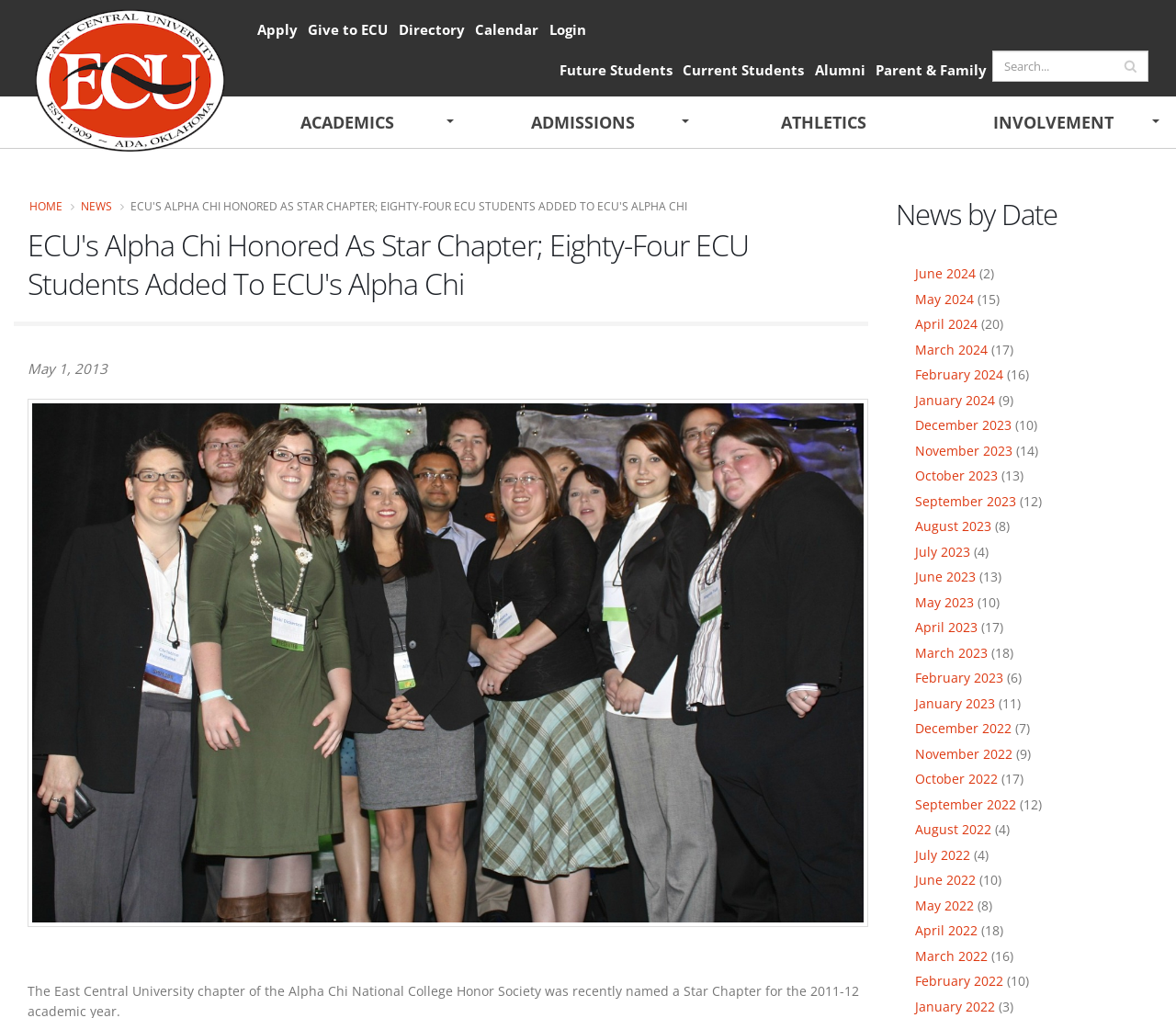Identify the bounding box coordinates of the clickable region required to complete the instruction: "Apply to ECU". The coordinates should be given as four float numbers within the range of 0 and 1, i.e., [left, top, right, bottom].

[0.214, 0.01, 0.257, 0.05]